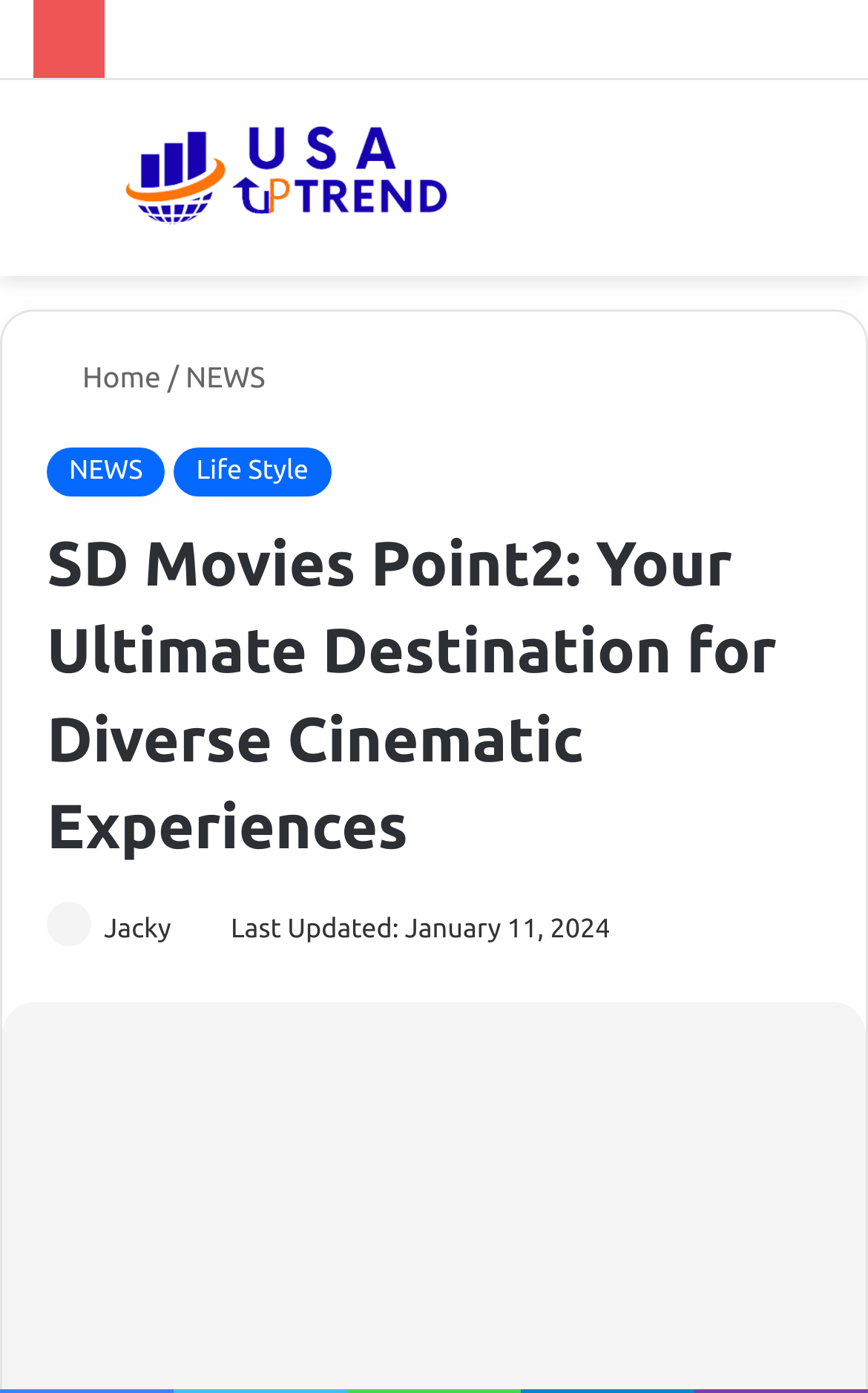Locate the bounding box coordinates of the segment that needs to be clicked to meet this instruction: "Search for something".

[0.91, 0.104, 0.962, 0.176]